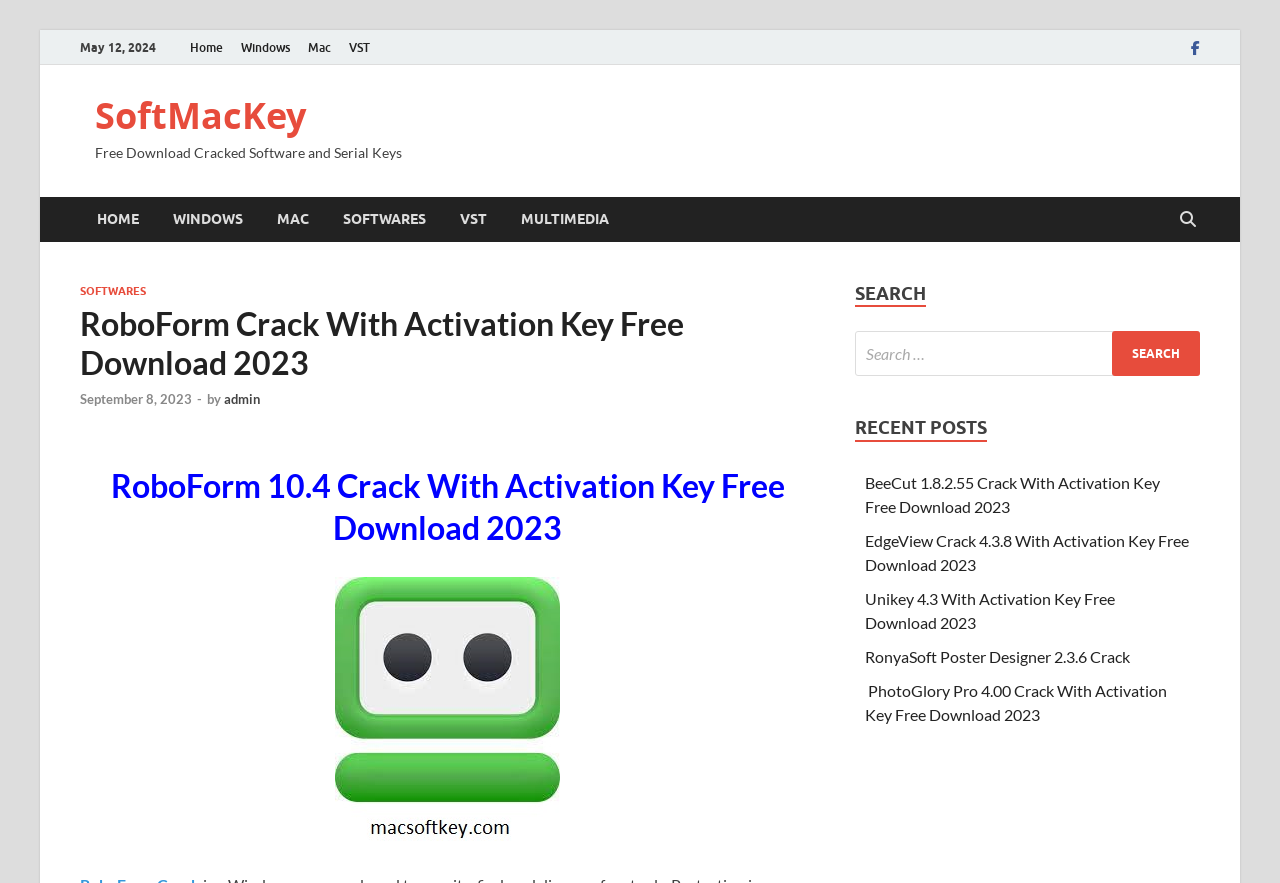Kindly provide the bounding box coordinates of the section you need to click on to fulfill the given instruction: "Check Facebook page".

[0.927, 0.044, 0.941, 0.064]